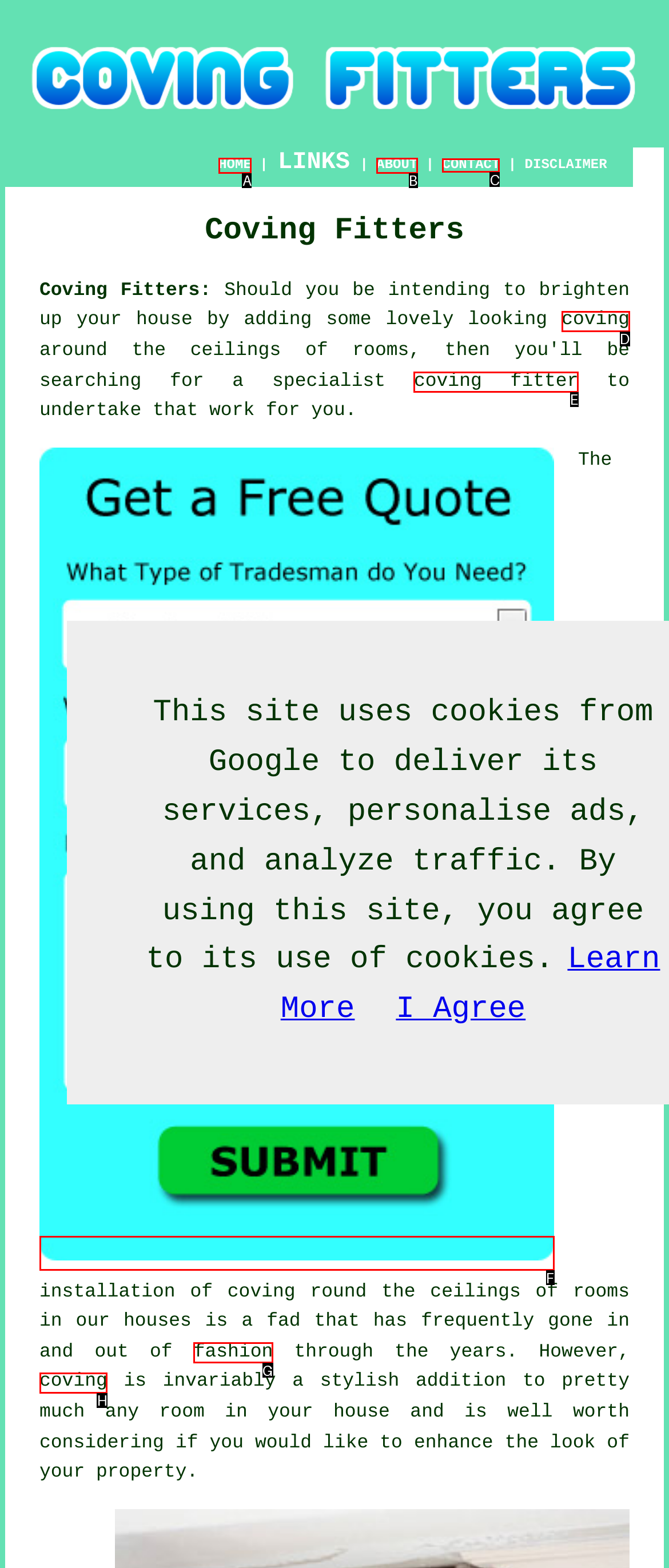Identify the letter of the UI element you need to select to accomplish the task: Click on the CONTACT link.
Respond with the option's letter from the given choices directly.

C